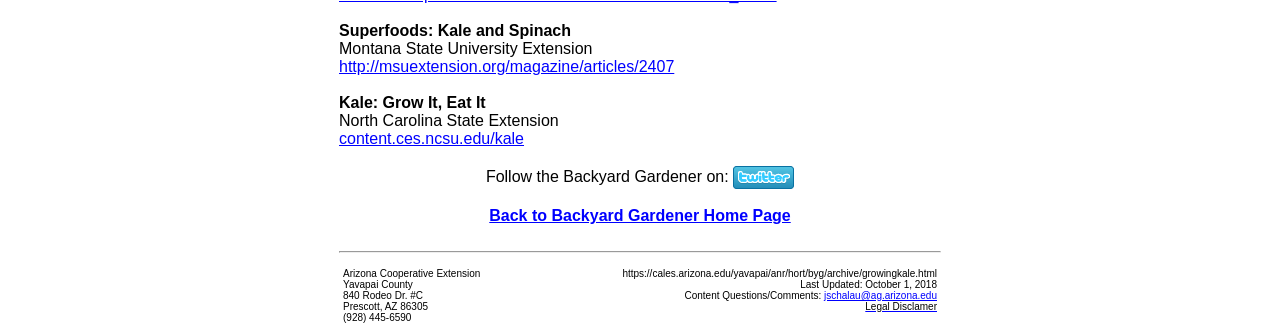Bounding box coordinates are specified in the format (top-left x, top-left y, bottom-right x, bottom-right y). All values are floating point numbers bounded between 0 and 1. Please provide the bounding box coordinate of the region this sentence describes: http://msuextension.org/magazine/articles/2407

[0.265, 0.174, 0.527, 0.225]